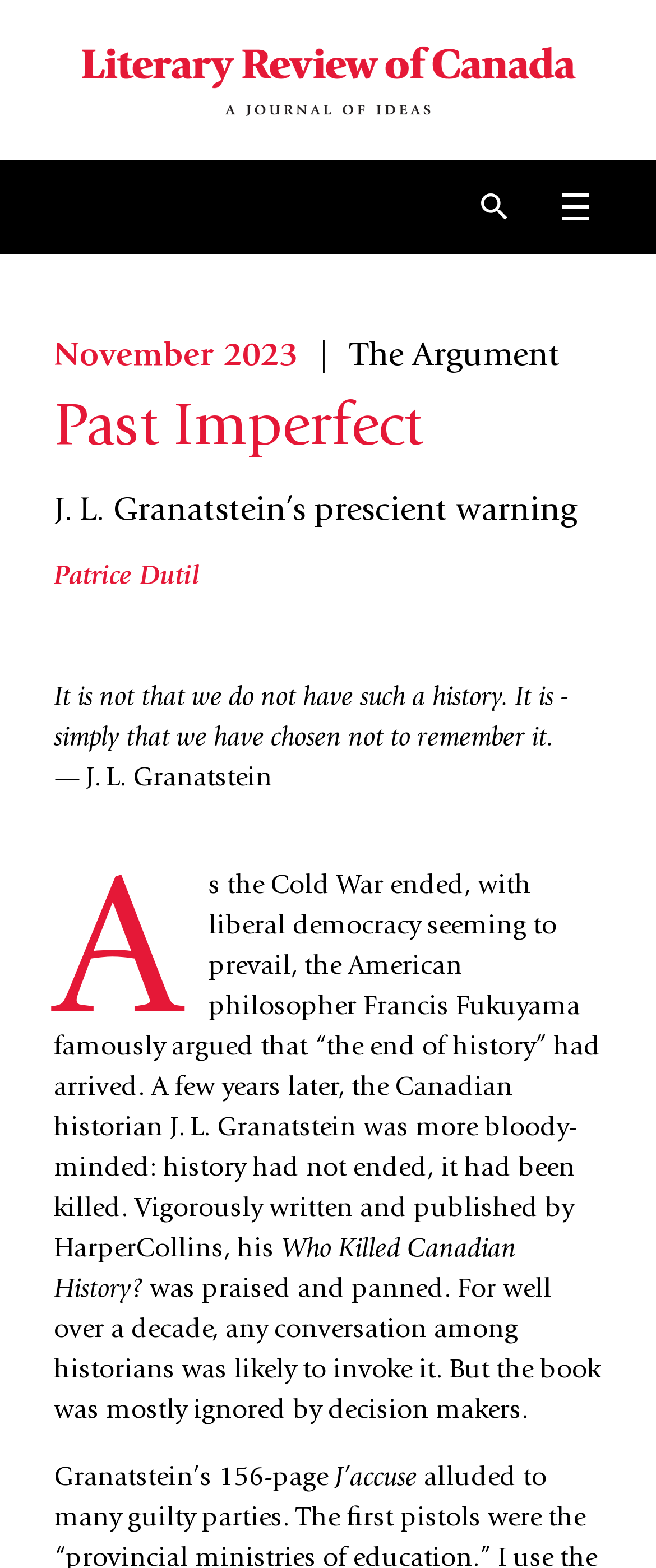Provide a thorough description of the webpage's content and layout.

The webpage is titled "Past Imperfect" and features a logo of the Literary Review of Canada at the top left corner. Below the logo, there is a link to "Skip to content" and a button to open the mobile menu. 

The main content area is divided into sections. At the top, there is a heading "Past Imperfect" followed by a link to "November 2023" and a separator line. Below this, there is a heading "J. L. Granatstein’s prescient warning" and a link to the author "Patrice Dutil". 

A blockquote follows, containing a quote from J. L. Granatstein, "It is not that we do not have such a history. It is simply that we have chosen not to remember it." The quote is attributed to the author below. 

The main article begins below the blockquote, discussing J. L. Granatstein's book "Who Killed Canadian History?" and its reception. The text is divided into paragraphs, with the author's name and book title mentioned prominently. There are no images on the page apart from the Literary Review of Canada logo.